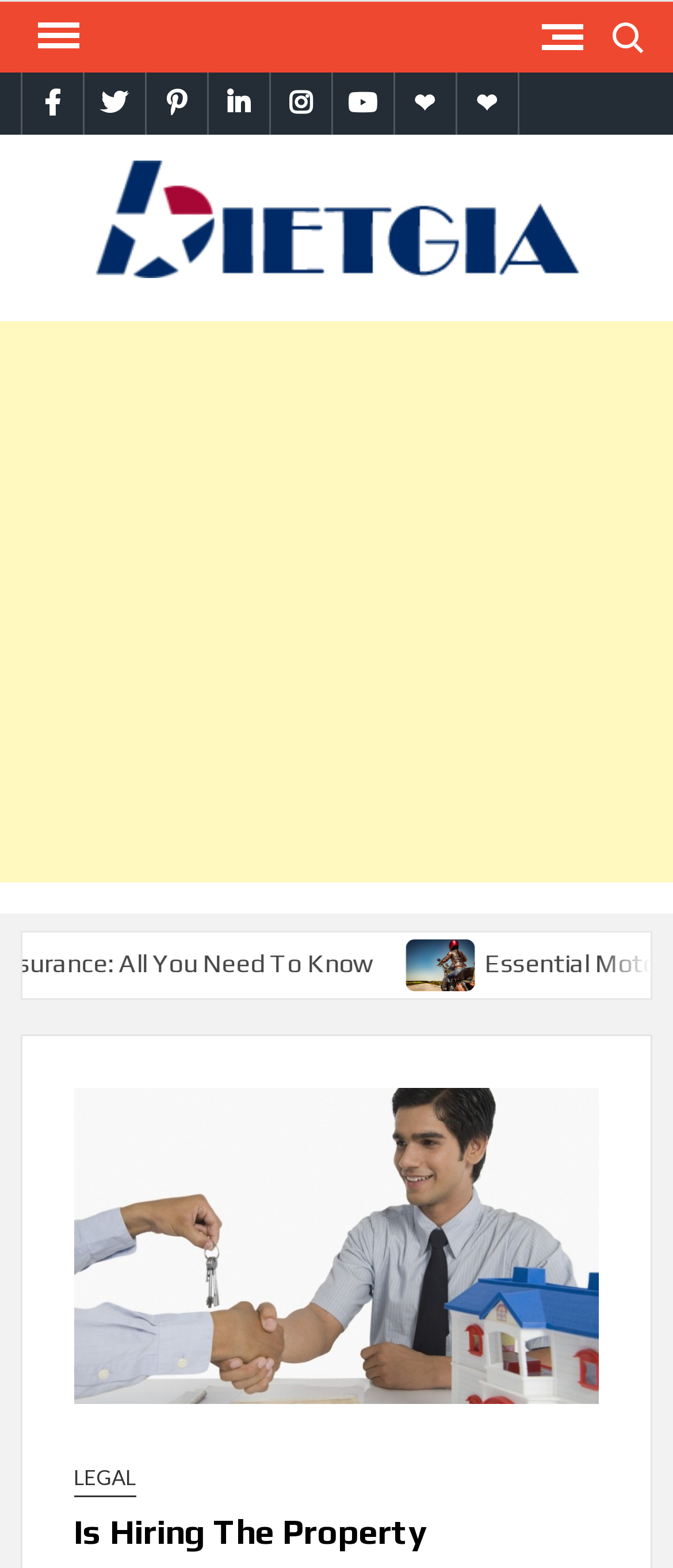Explain in detail what you observe on this webpage.

The webpage appears to be a blog or article page discussing the topic of property conveyancing services. At the top, there is a primary navigation menu with a "Menu" button on the left and a "Search for:" button on the right. Below the navigation menu, there are social media links, including Facebook, Twitter, Pinterest, LinkedIn, Instagram, YouTube, Google Plus, and themespiral, aligned horizontally.

The main content area features a logo "Bietgia" with a link to the website, situated at the top left. Below the logo, there is a section titled "Latest Tips & Tricks". 

The main article content starts below the "Latest Tips & Tricks" section, with an advertisement iframe taking up the full width of the page. 

Further down, there is an author section with a link to "Kevin David Hulse" accompanied by an image of the author. Below the author section, there is a large image related to the article, with a link to a category titled "LEGAL" at the bottom right corner of the image. The article's title, "Is Hiring The Property Conveyancing Service For Buying And Selling Of Property Worth It?", is likely displayed above or next to the image, although it is not explicitly mentioned in the accessibility tree.